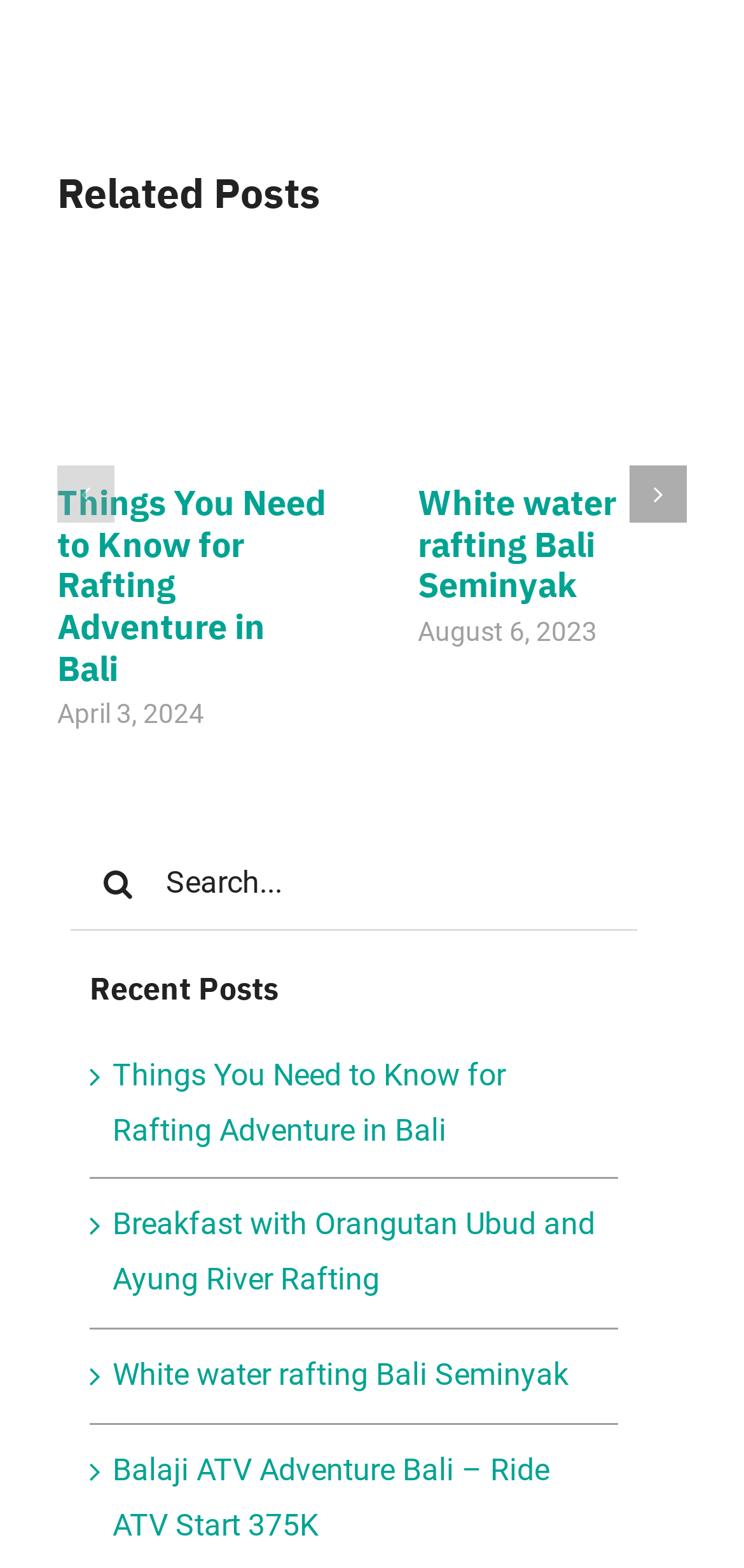What is the text of the second link in the recent posts section?
Respond to the question with a well-detailed and thorough answer.

I looked at the list of recent posts and found that the second link is titled 'Breakfast with Orangutan Ubud and Ayung River Rafting'.